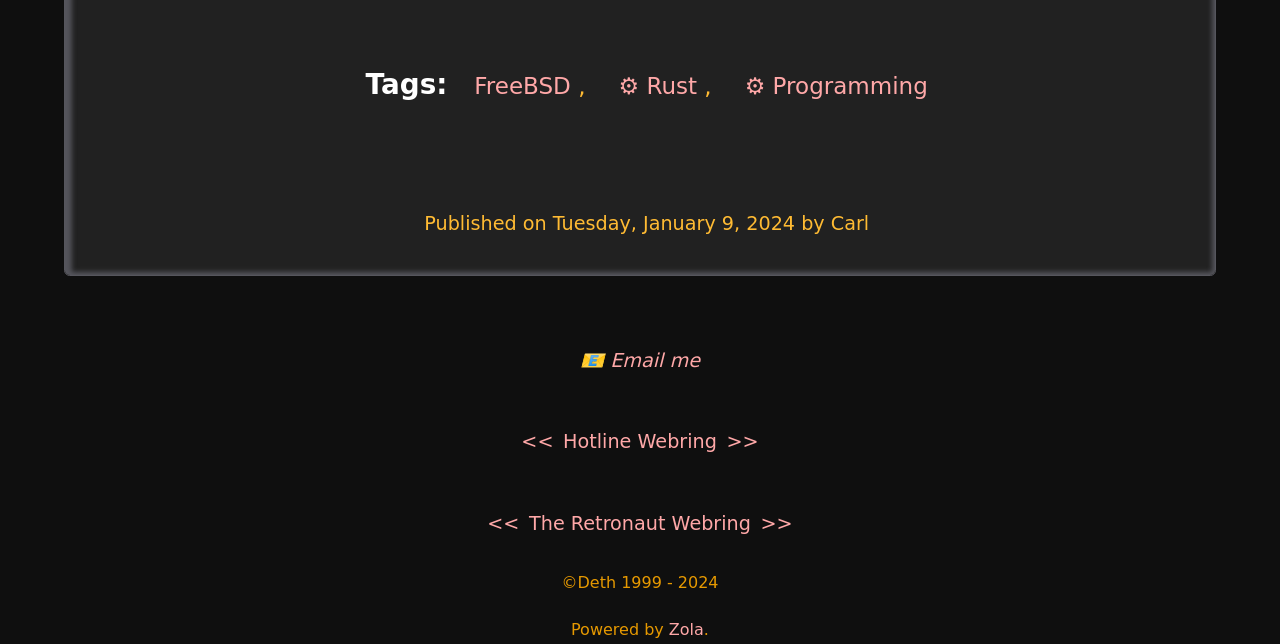Determine the bounding box coordinates of the area to click in order to meet this instruction: "Visit The Retronaut Webring".

[0.413, 0.795, 0.587, 0.83]